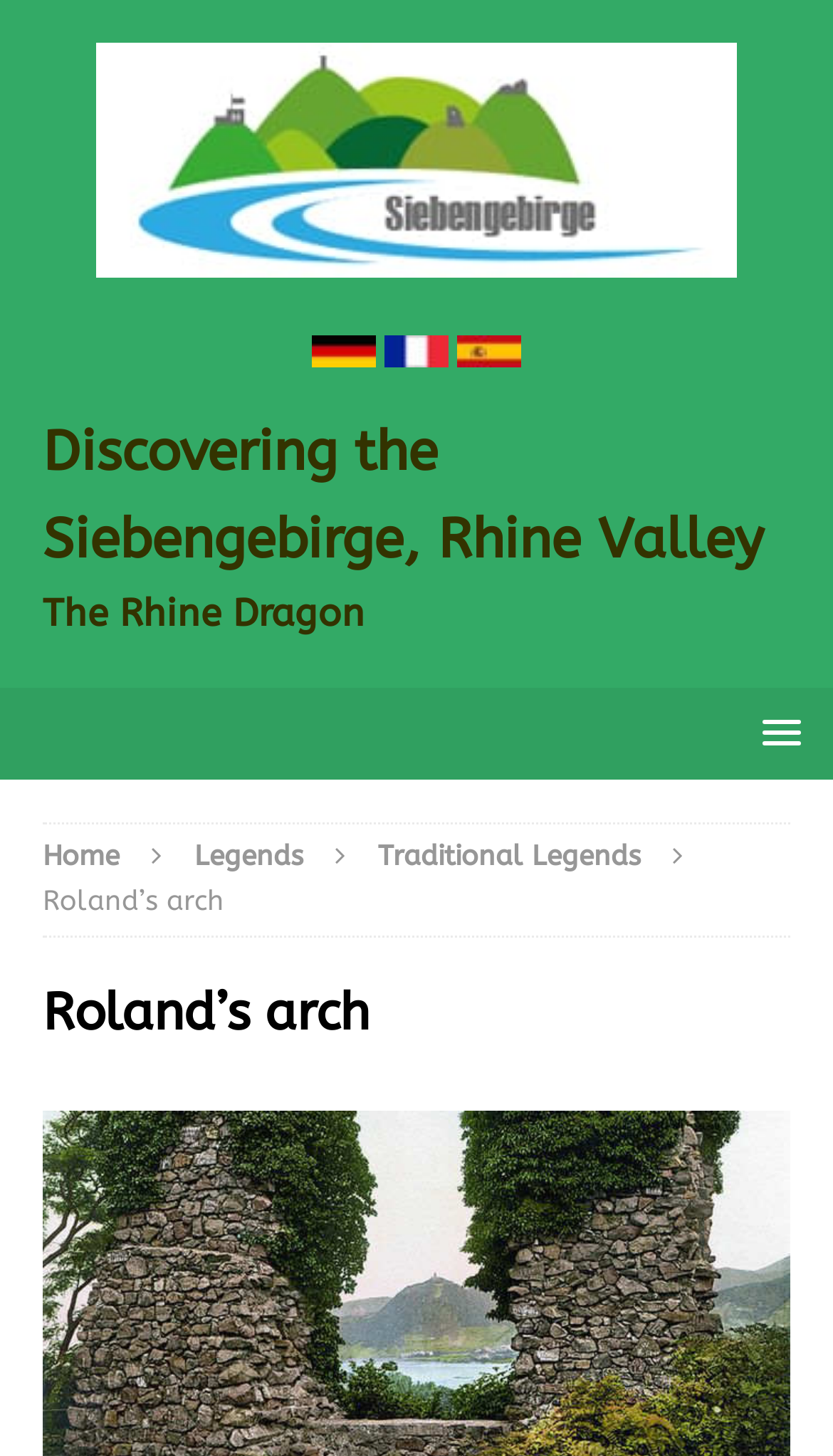What is the name of the arch mentioned on the webpage?
Please give a detailed and elaborate answer to the question based on the image.

I found the answer by looking at the StaticText element 'Roland’s arch' and the heading element 'Roland’s arch' which both mention the name of the arch as Roland's arch.